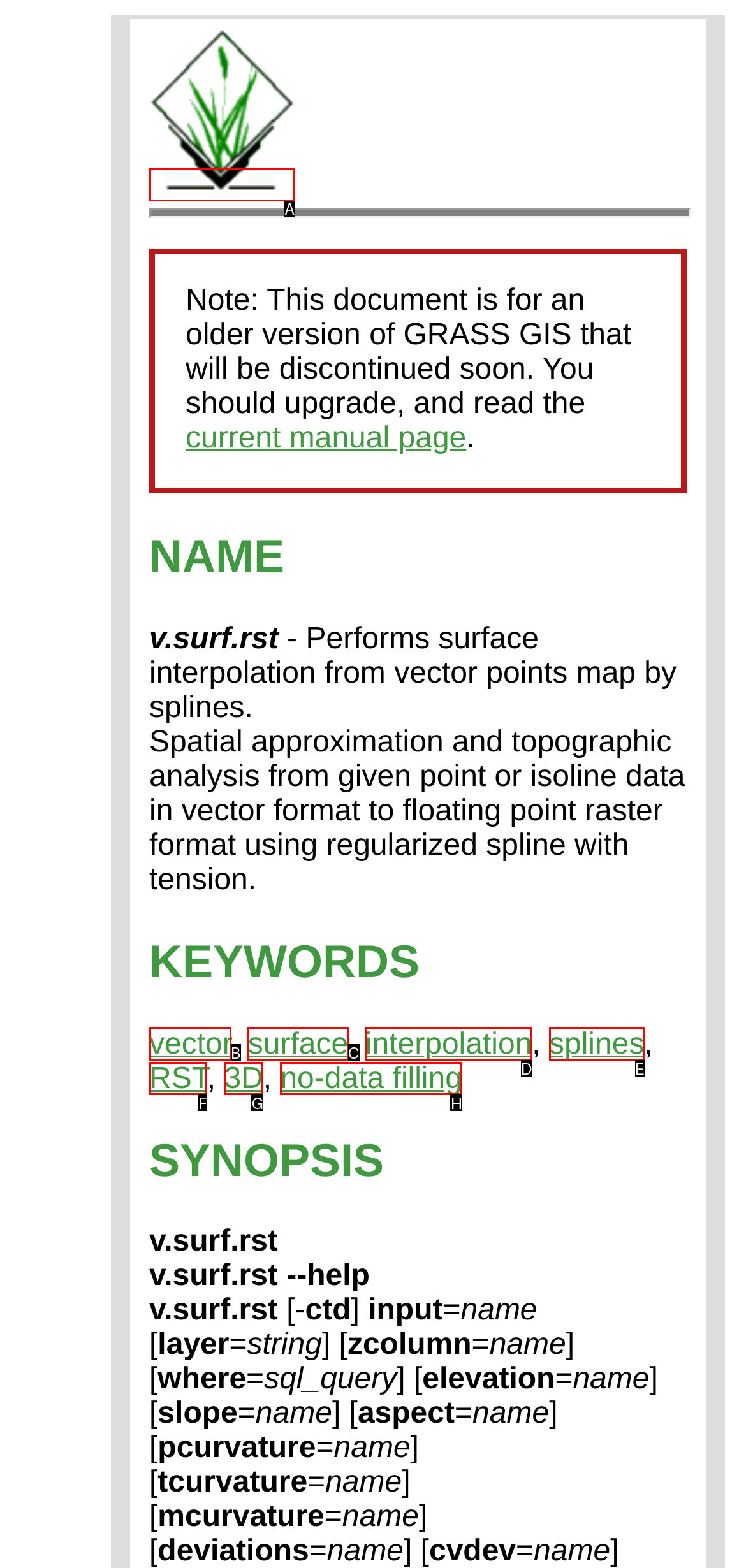Select the letter from the given choices that aligns best with the description: no-data filling. Reply with the specific letter only.

H